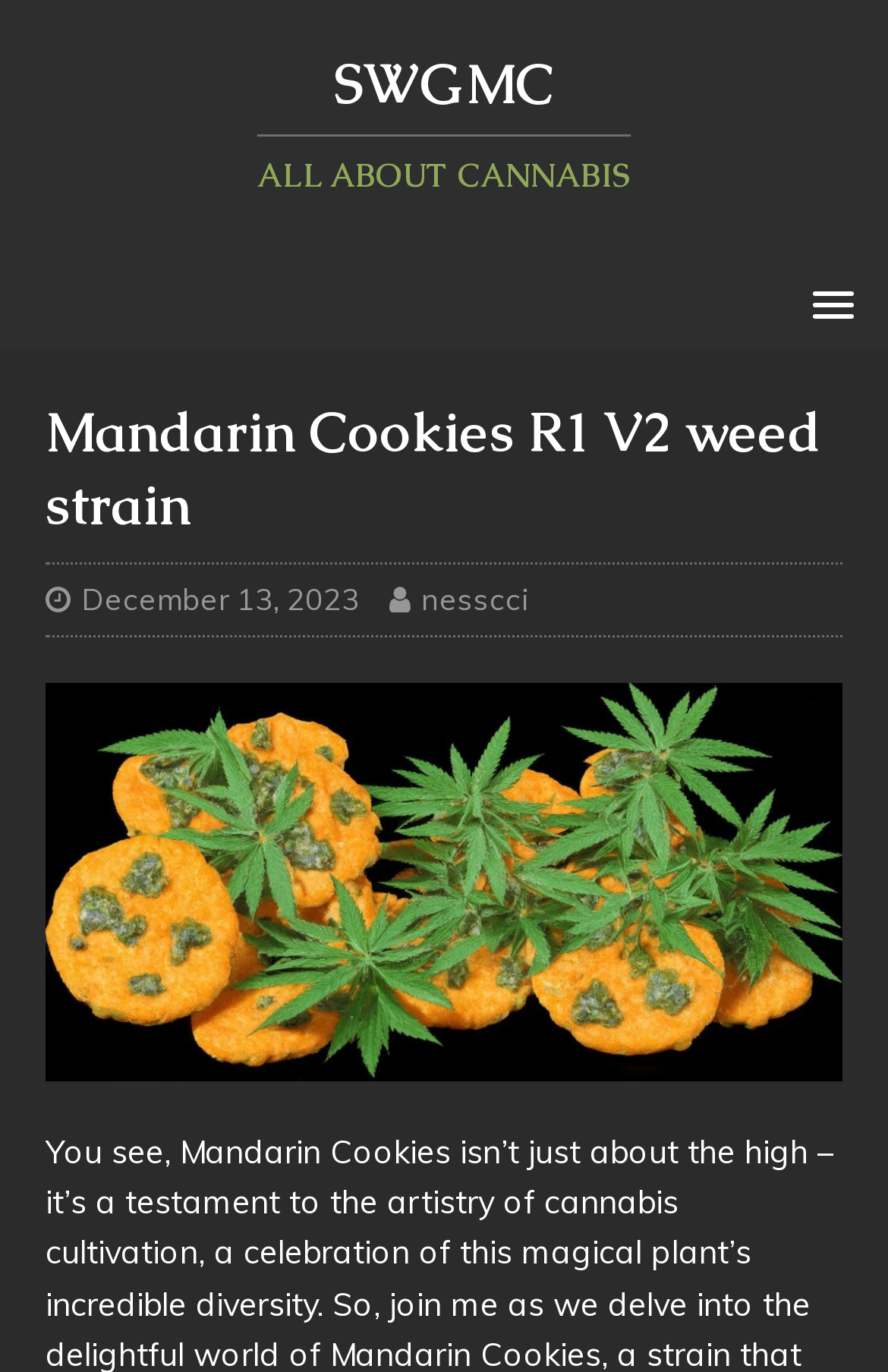What is the primary heading on this webpage?

Mandarin Cookies R1 V2 weed strain